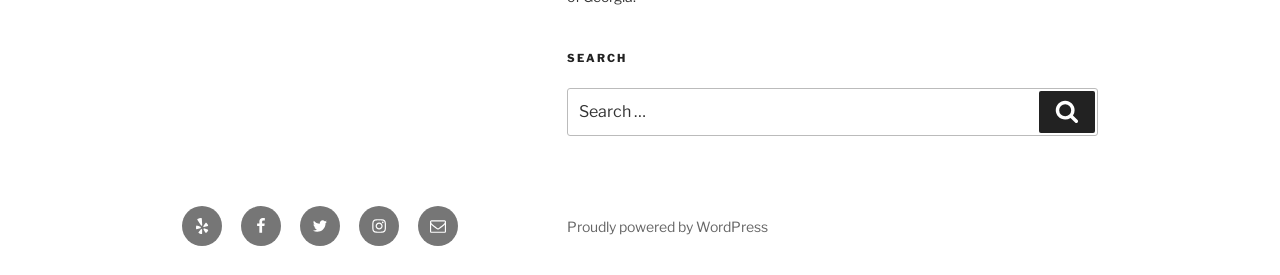How many elements are in the navigation menu?
Please answer the question with a detailed response using the information from the screenshot.

The navigation menu, labeled as 'Footer Social Links Menu', contains five elements: links to Yelp, Facebook, Twitter, Instagram, and Email. These elements are arranged horizontally and are part of the footer section.